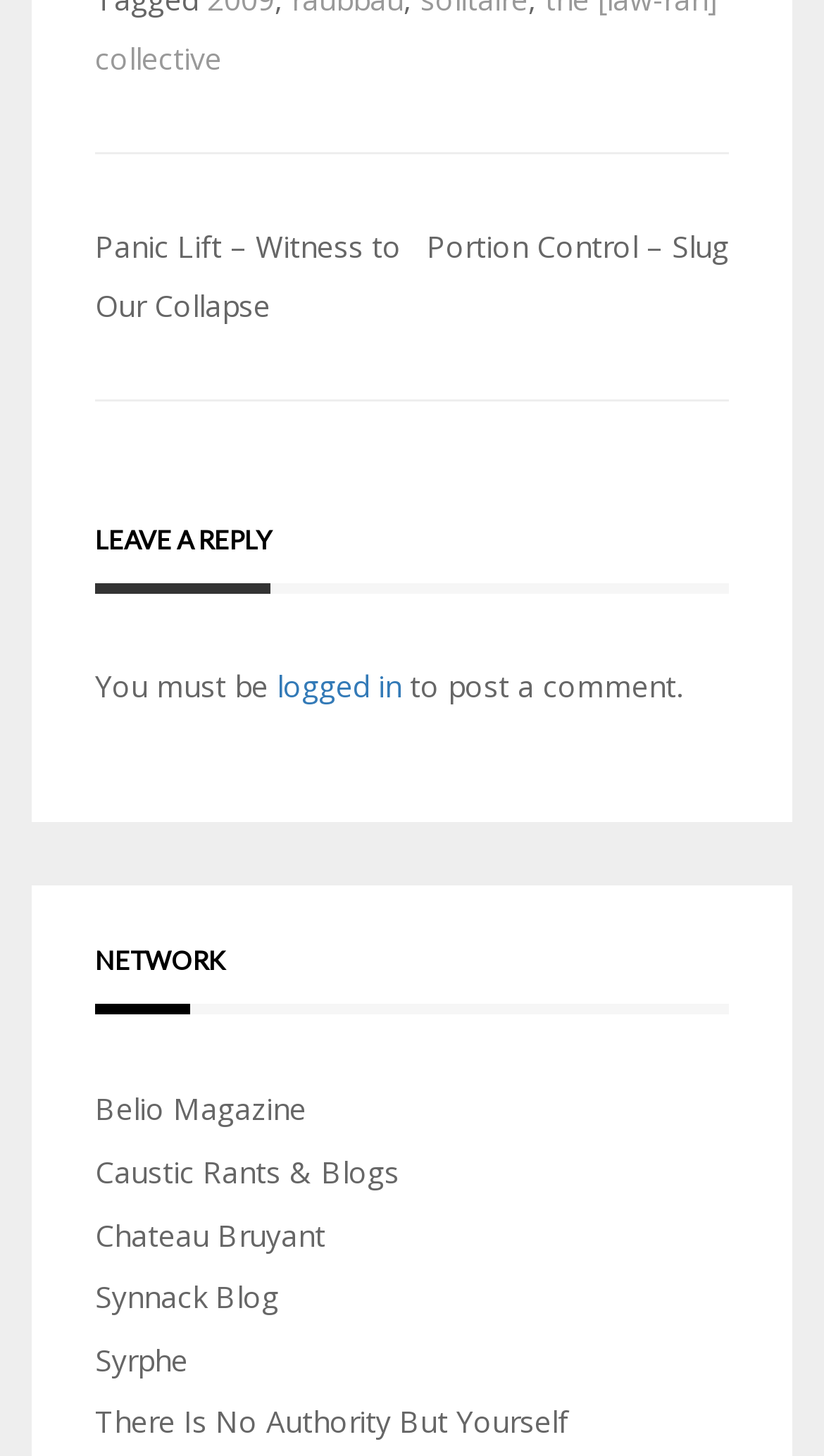Please find the bounding box coordinates in the format (top-left x, top-left y, bottom-right x, bottom-right y) for the given element description. Ensure the coordinates are floating point numbers between 0 and 1. Description: Syrphe

[0.115, 0.92, 0.228, 0.947]